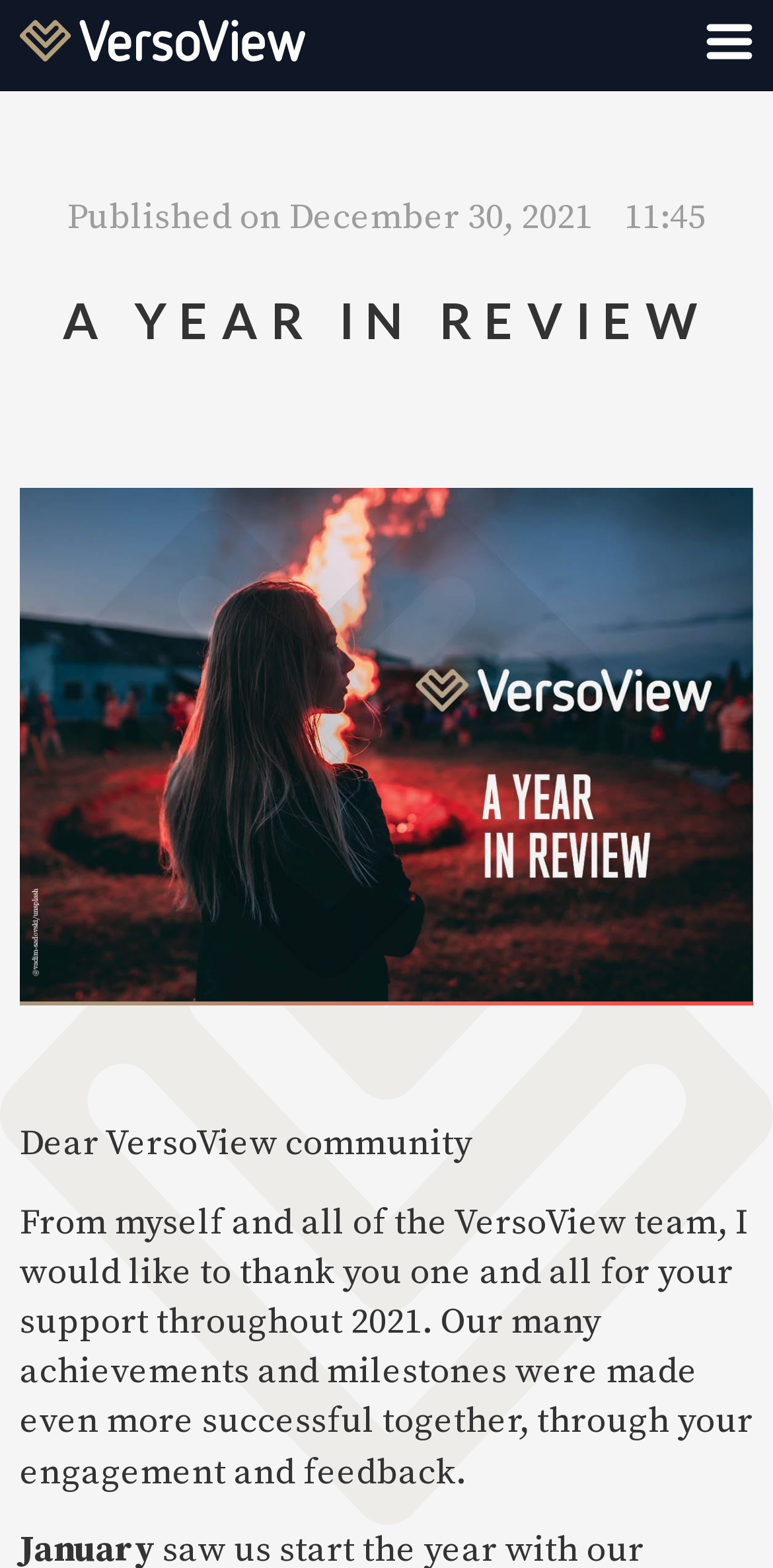What is the time of publication?
Answer briefly with a single word or phrase based on the image.

11:45